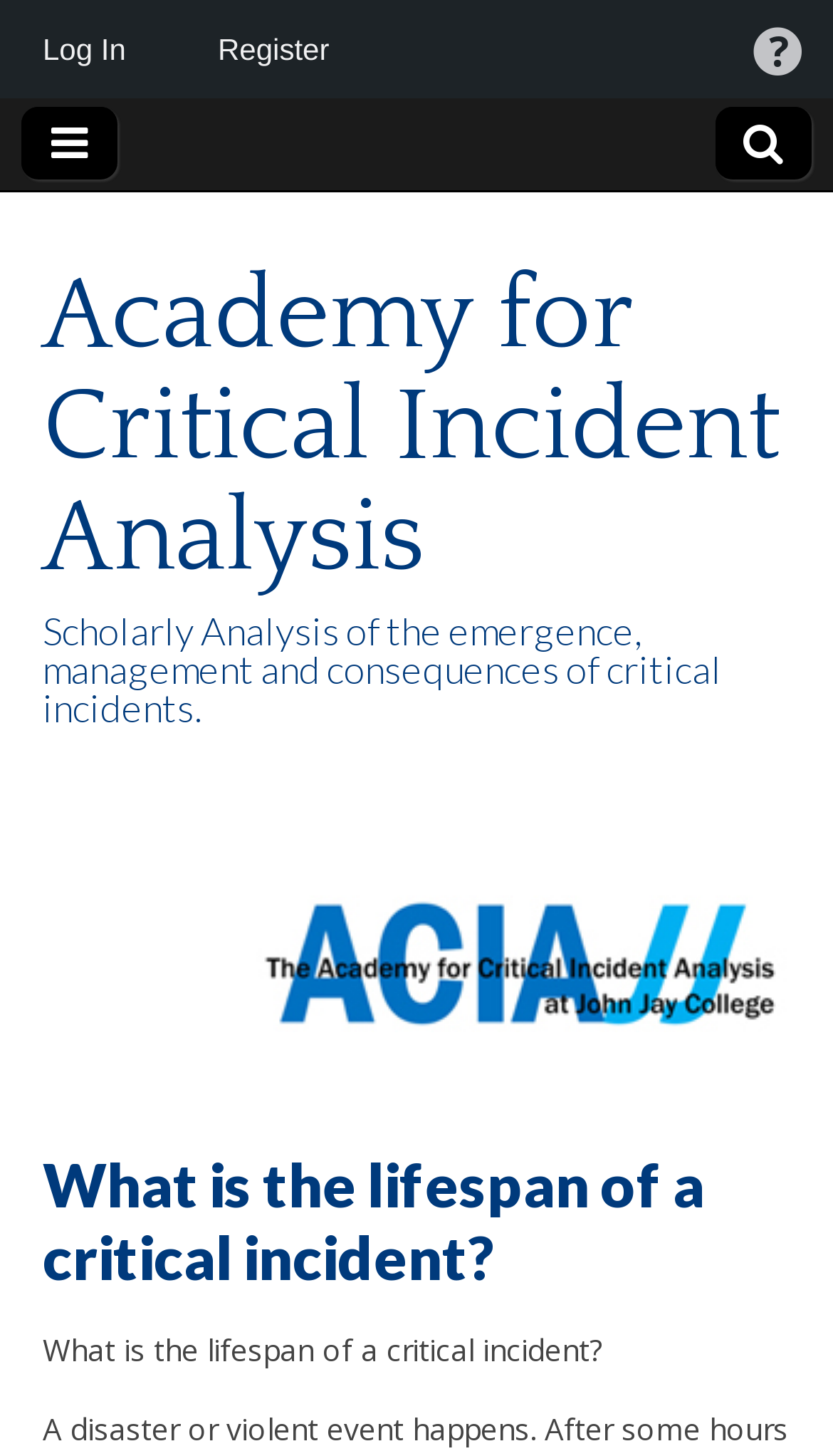Using the details from the image, please elaborate on the following question: What is the name of the organization?

The name of the organization can be found in the link element with the text 'Academy for Critical Incident Analysis' located at the top of the webpage.